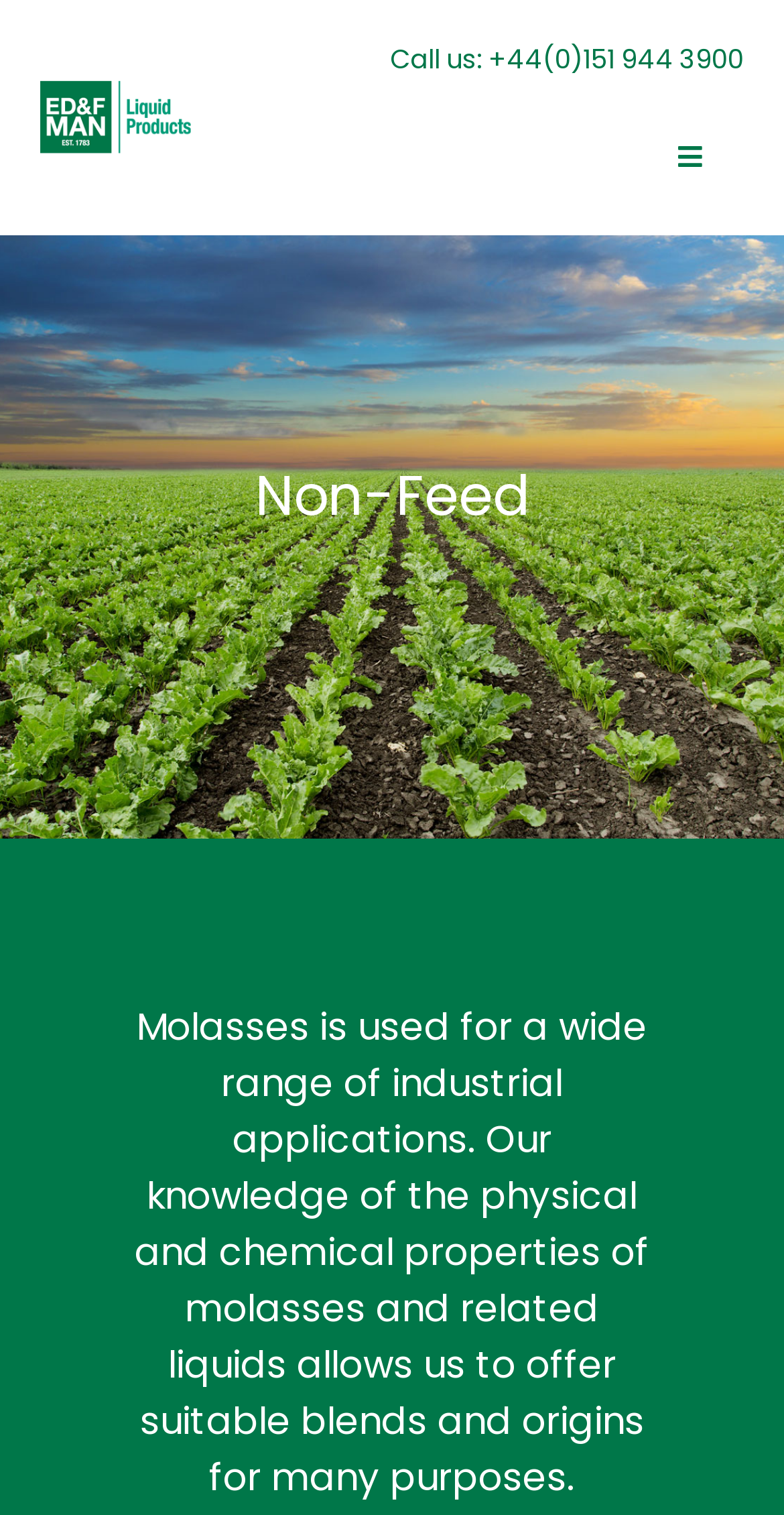Identify the bounding box coordinates of the element that should be clicked to fulfill this task: "Click the logo". The coordinates should be provided as four float numbers between 0 and 1, i.e., [left, top, right, bottom].

[0.051, 0.048, 0.249, 0.075]